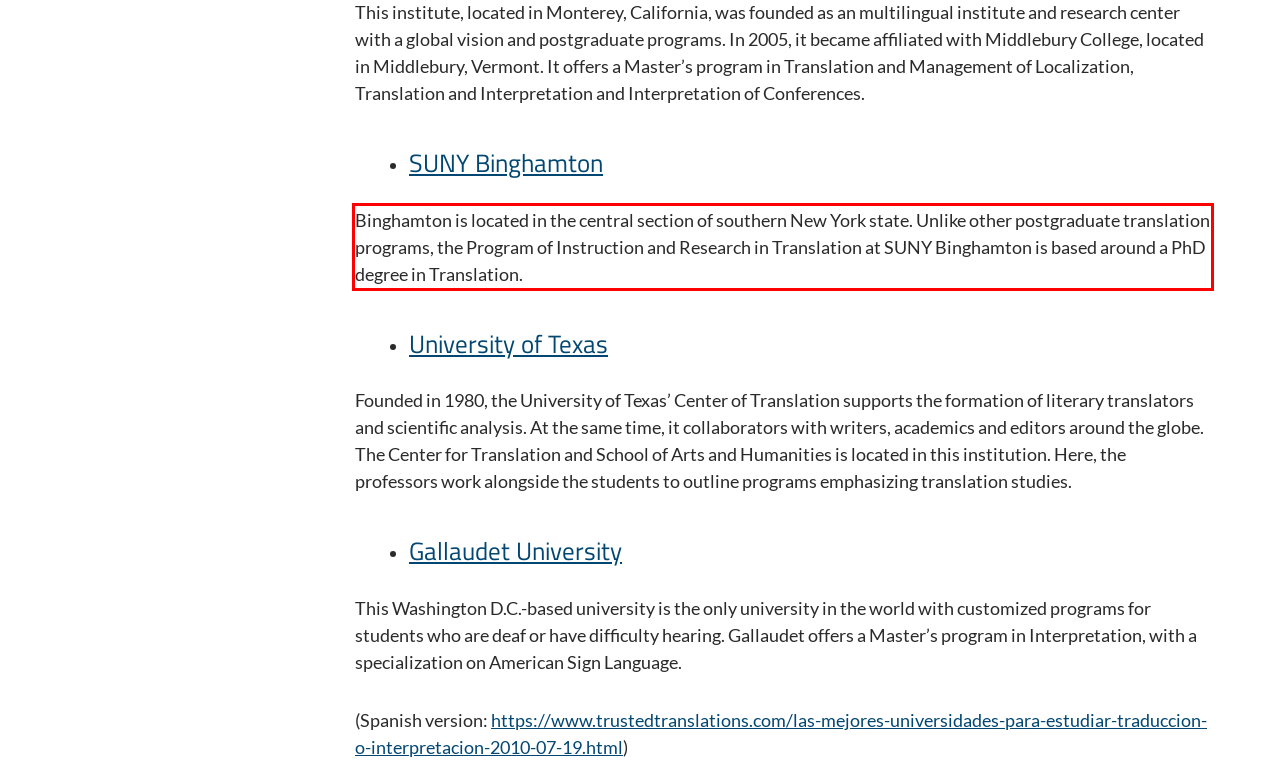Please identify and extract the text content from the UI element encased in a red bounding box on the provided webpage screenshot.

Binghamton is located in the central section of southern New York state. Unlike other postgraduate translation programs, the Program of Instruction and Research in Translation at SUNY Binghamton is based around a PhD degree in Translation.